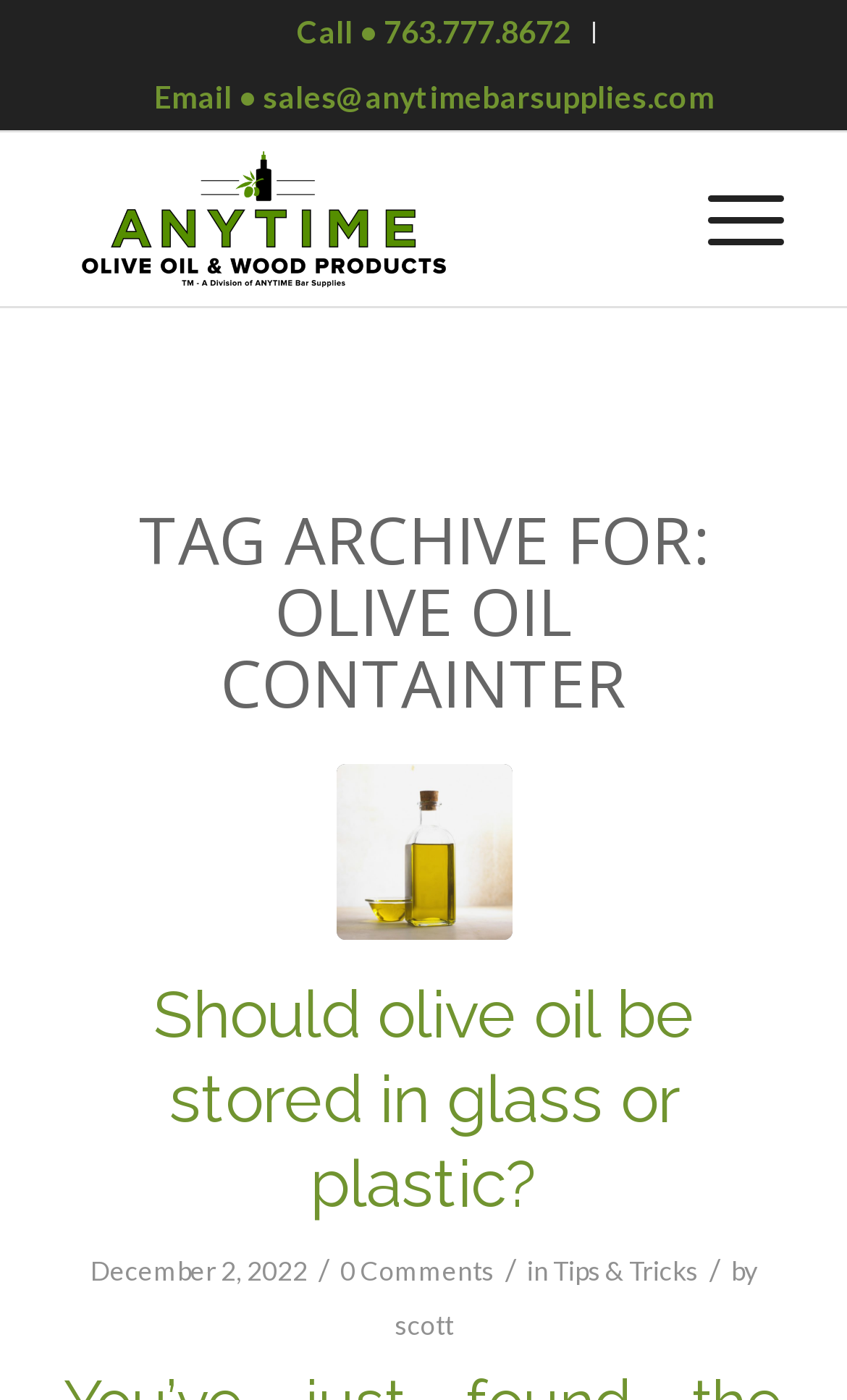Identify the bounding box coordinates for the region of the element that should be clicked to carry out the instruction: "Read the article about storing olive oil". The bounding box coordinates should be four float numbers between 0 and 1, i.e., [left, top, right, bottom].

[0.396, 0.546, 0.604, 0.671]